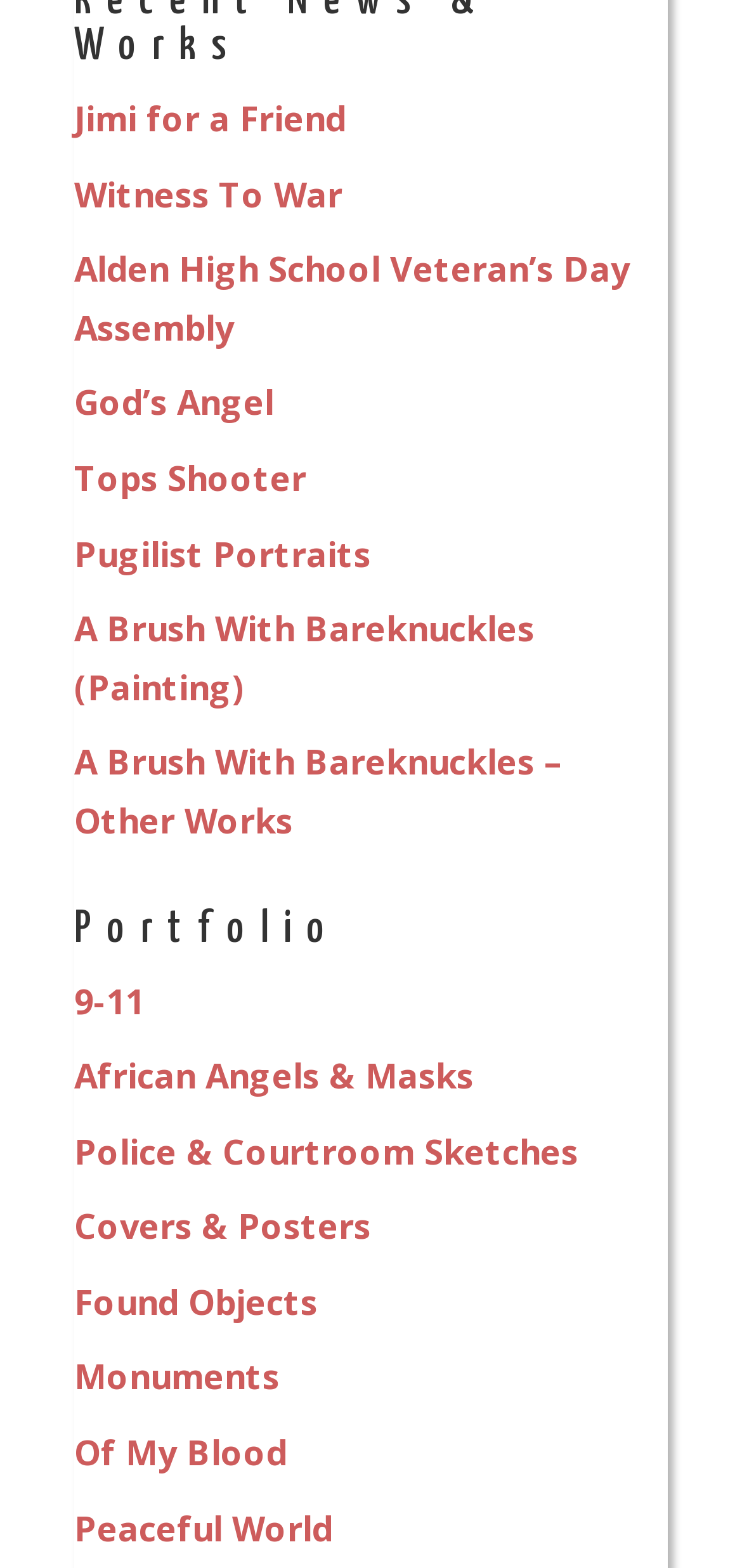Please identify the bounding box coordinates of the element I should click to complete this instruction: 'explore Portfolio'. The coordinates should be given as four float numbers between 0 and 1, like this: [left, top, right, bottom].

[0.1, 0.578, 0.9, 0.62]